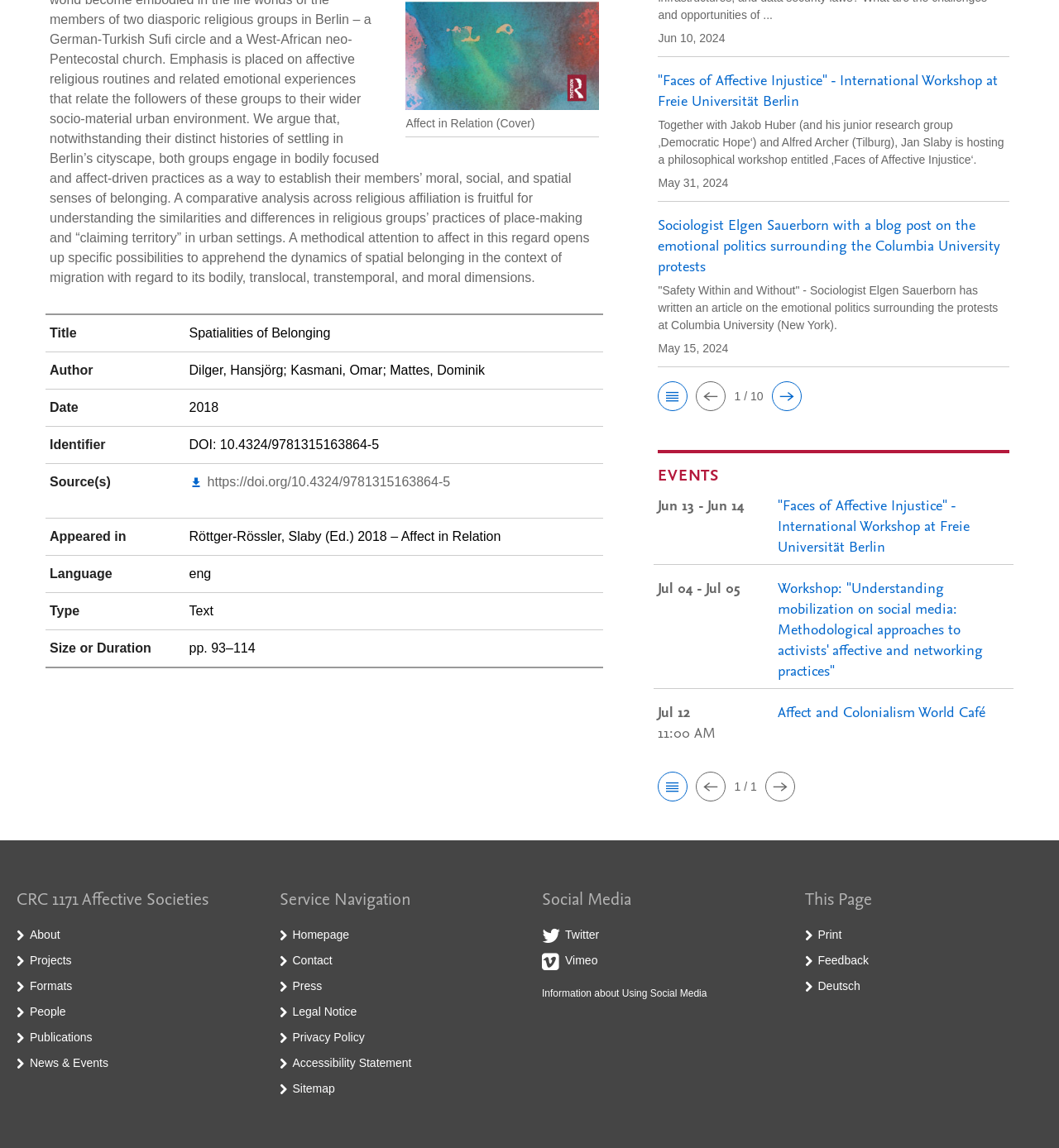Determine the bounding box for the described HTML element: "Press". Ensure the coordinates are four float numbers between 0 and 1 in the format [left, top, right, bottom].

[0.276, 0.853, 0.304, 0.865]